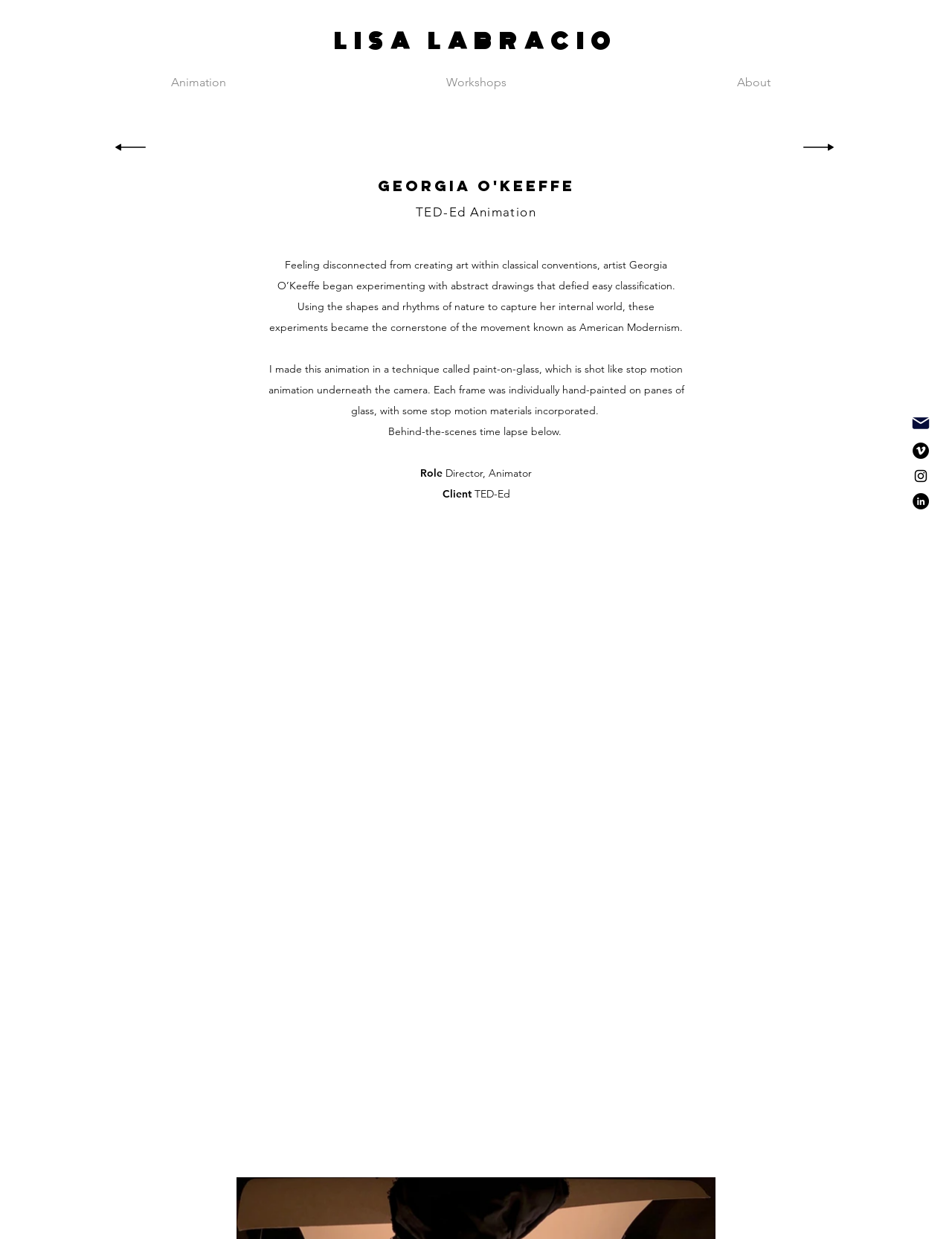What is the name of the artist mentioned?
Using the screenshot, give a one-word or short phrase answer.

Georgia O'Keeffe